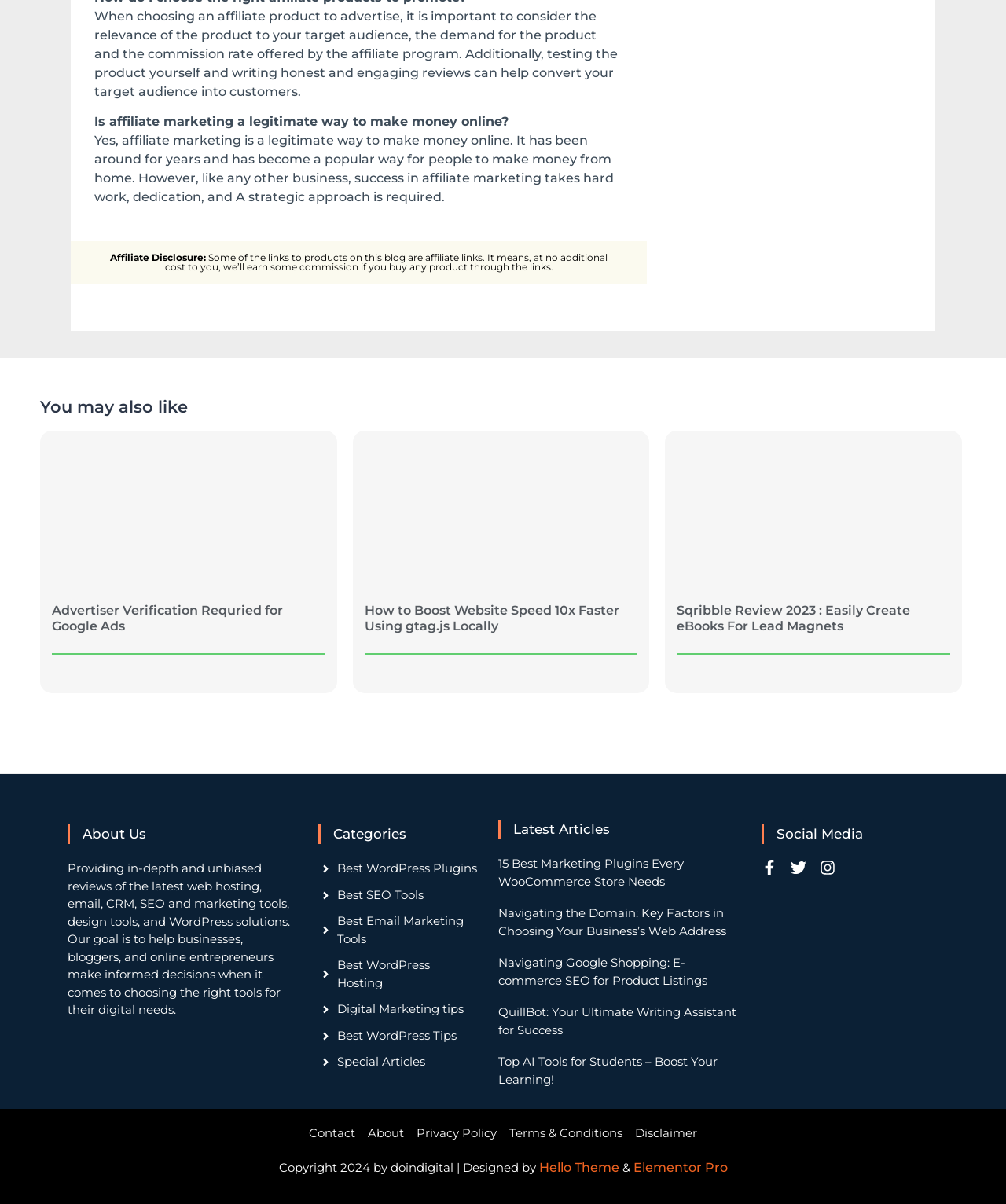Show the bounding box coordinates for the HTML element as described: "Best Email Marketing Tools".

[0.317, 0.758, 0.475, 0.787]